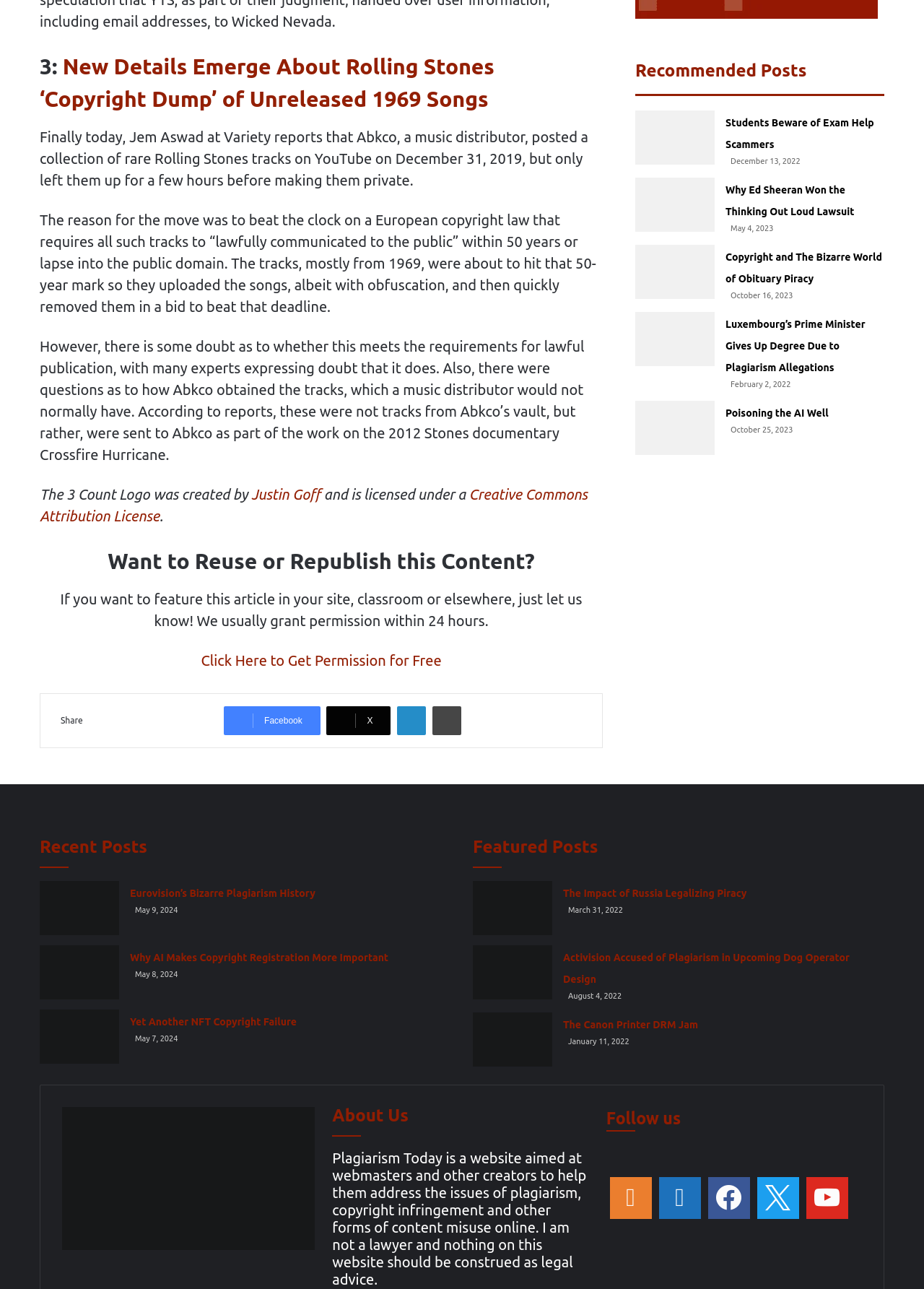Locate the bounding box coordinates of the clickable area to execute the instruction: "Click the link to read about new details emerging about Rolling Stones’ copyright dump of unreleased 1969 songs". Provide the coordinates as four float numbers between 0 and 1, represented as [left, top, right, bottom].

[0.043, 0.042, 0.535, 0.086]